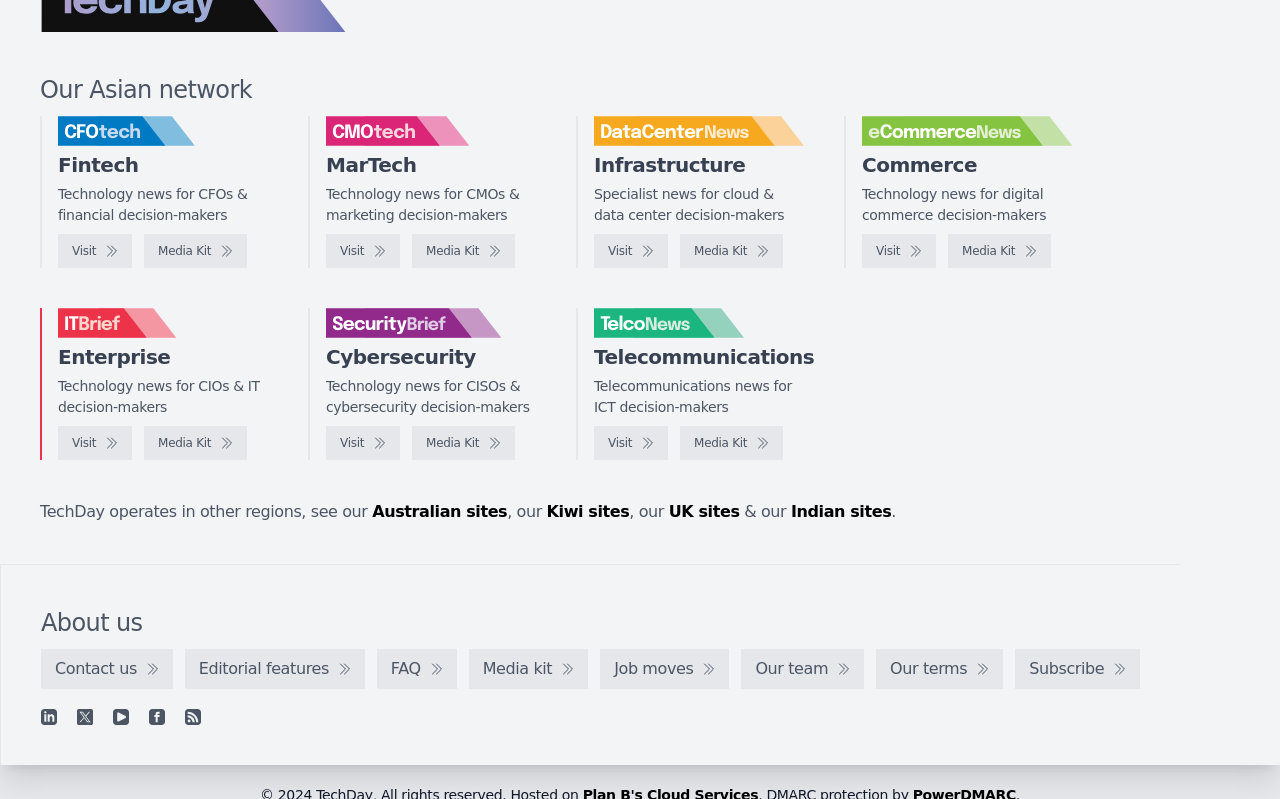How many links are there in the 'About us' section?
Please provide a single word or phrase as the answer based on the screenshot.

7